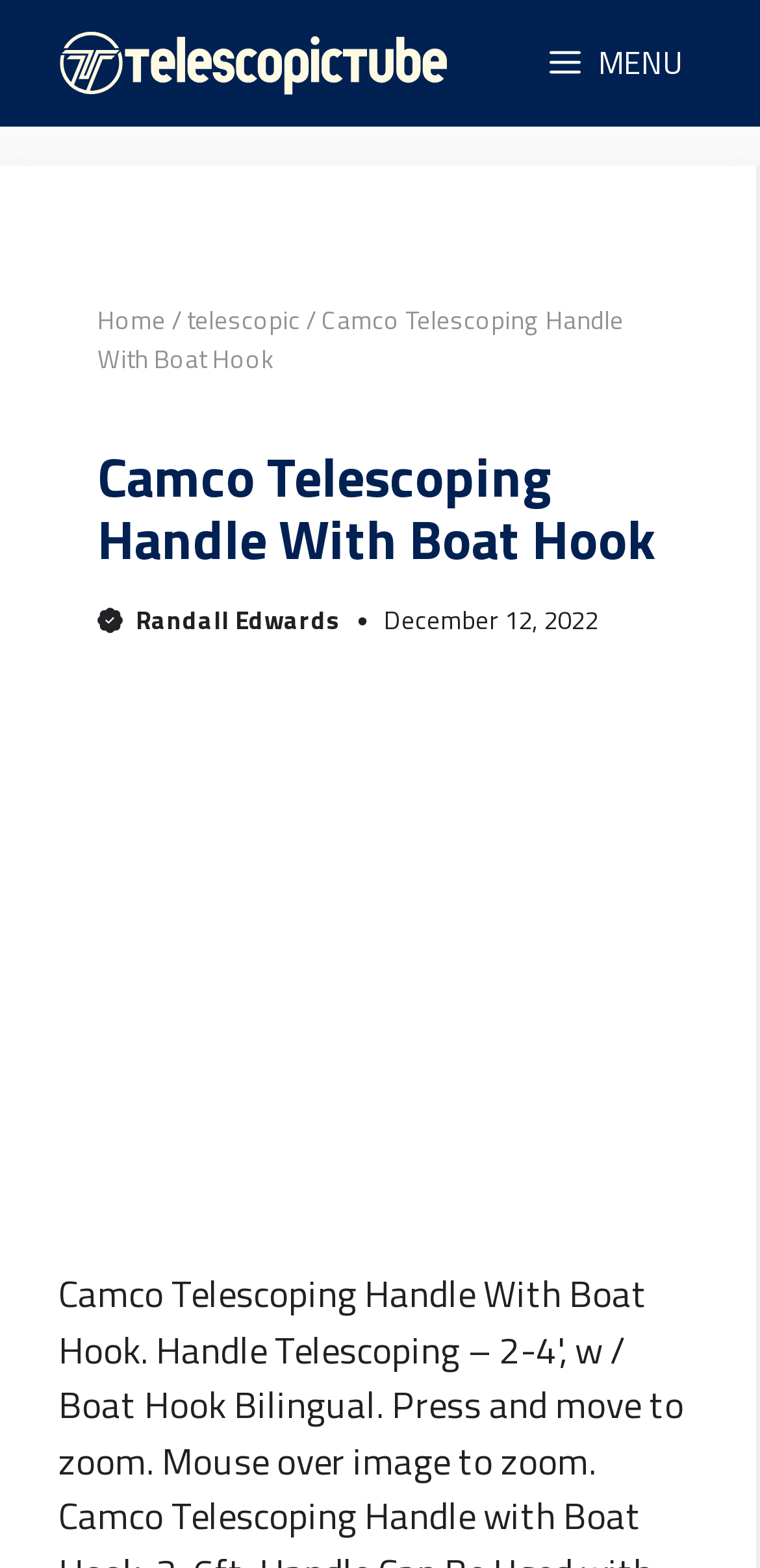Based on the image, give a detailed response to the question: Who is the author of the review?

I determined the answer by looking at the link element with the text 'Randall Edwards' which is likely to be the author of the review being described on the webpage.